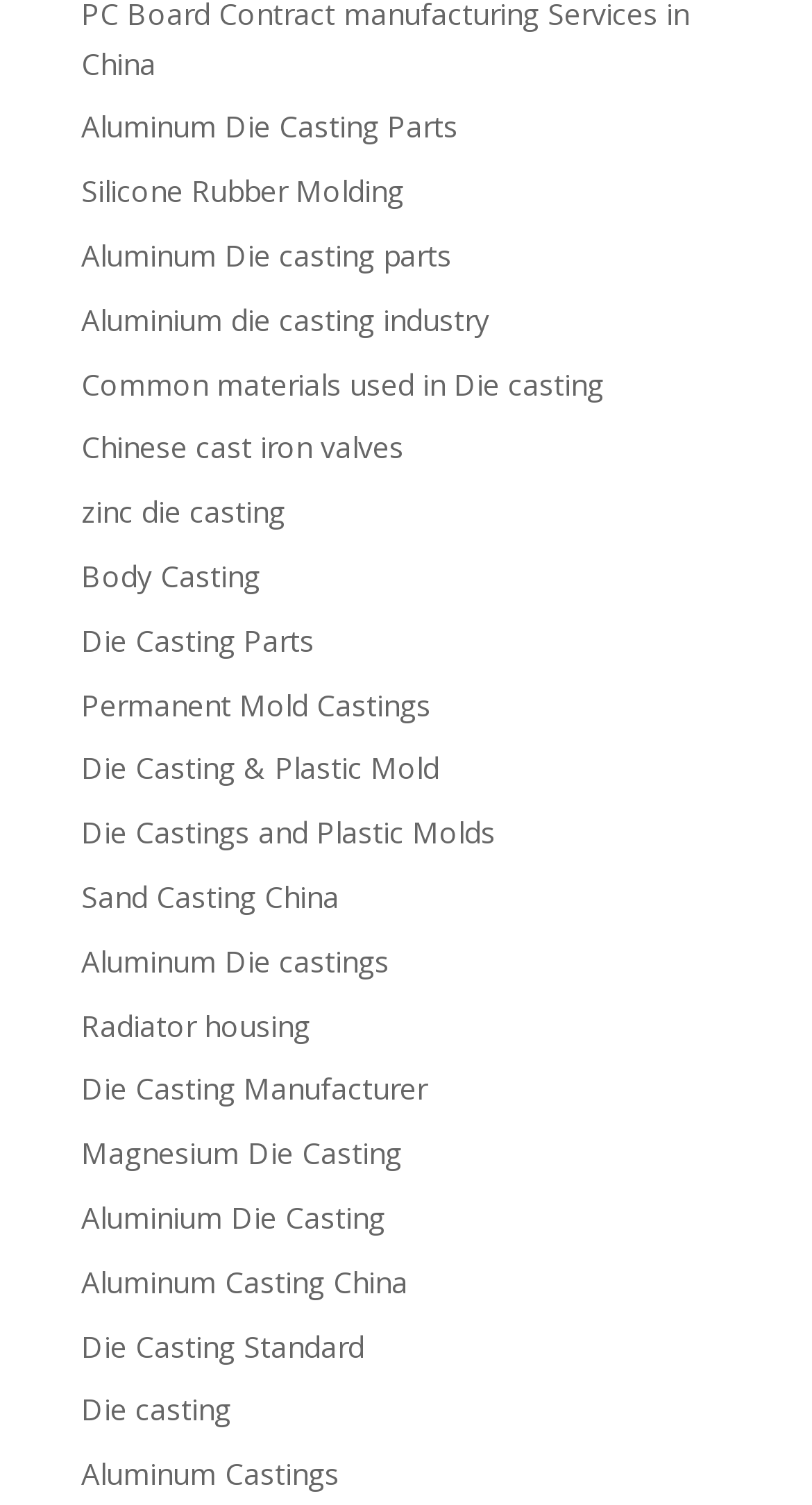Locate the bounding box coordinates of the clickable area needed to fulfill the instruction: "Check out Die Casting Manufacturer".

[0.1, 0.71, 0.526, 0.737]